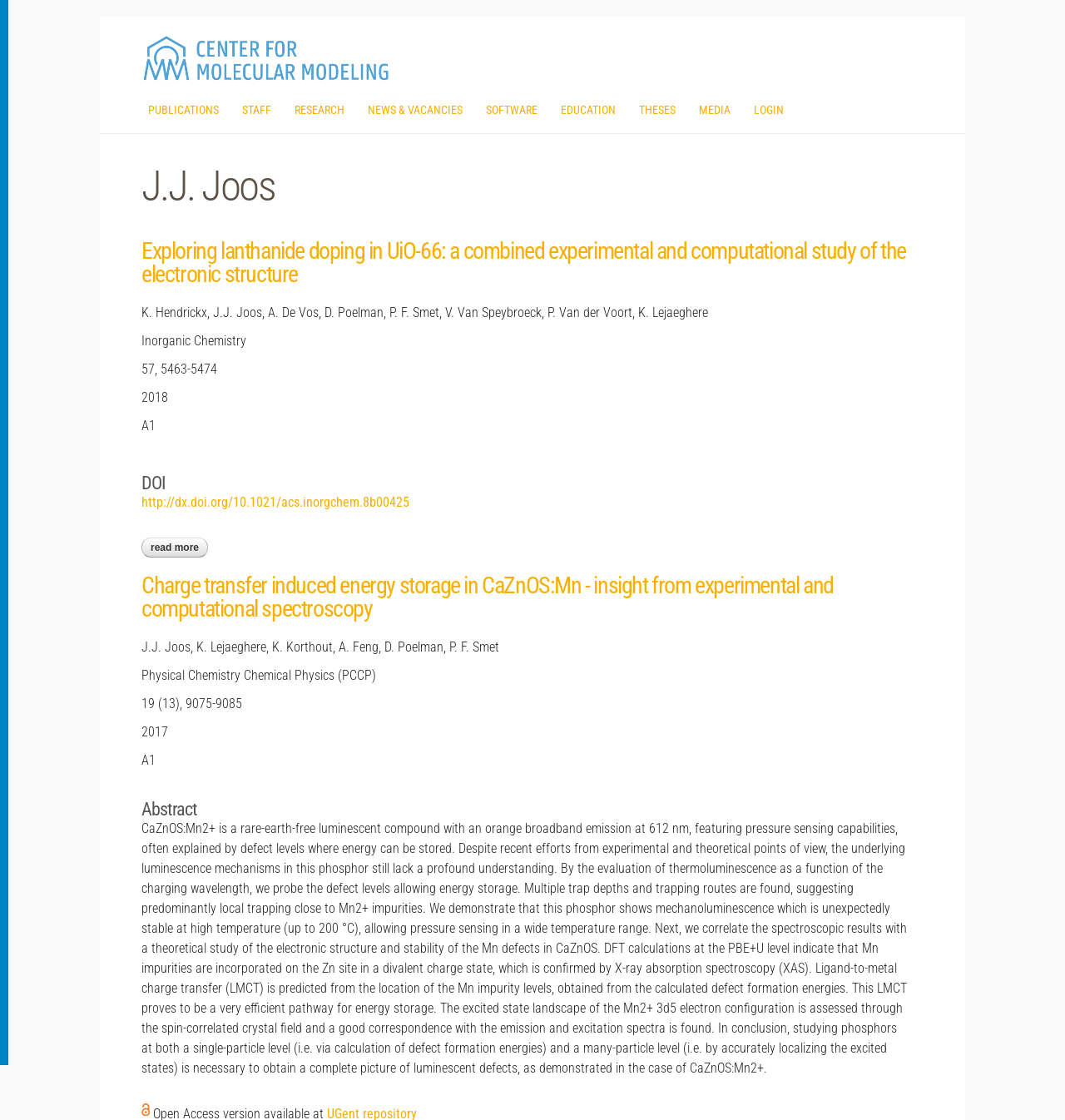Can you specify the bounding box coordinates of the area that needs to be clicked to fulfill the following instruction: "Like the post about Brylie St. Clair"?

None